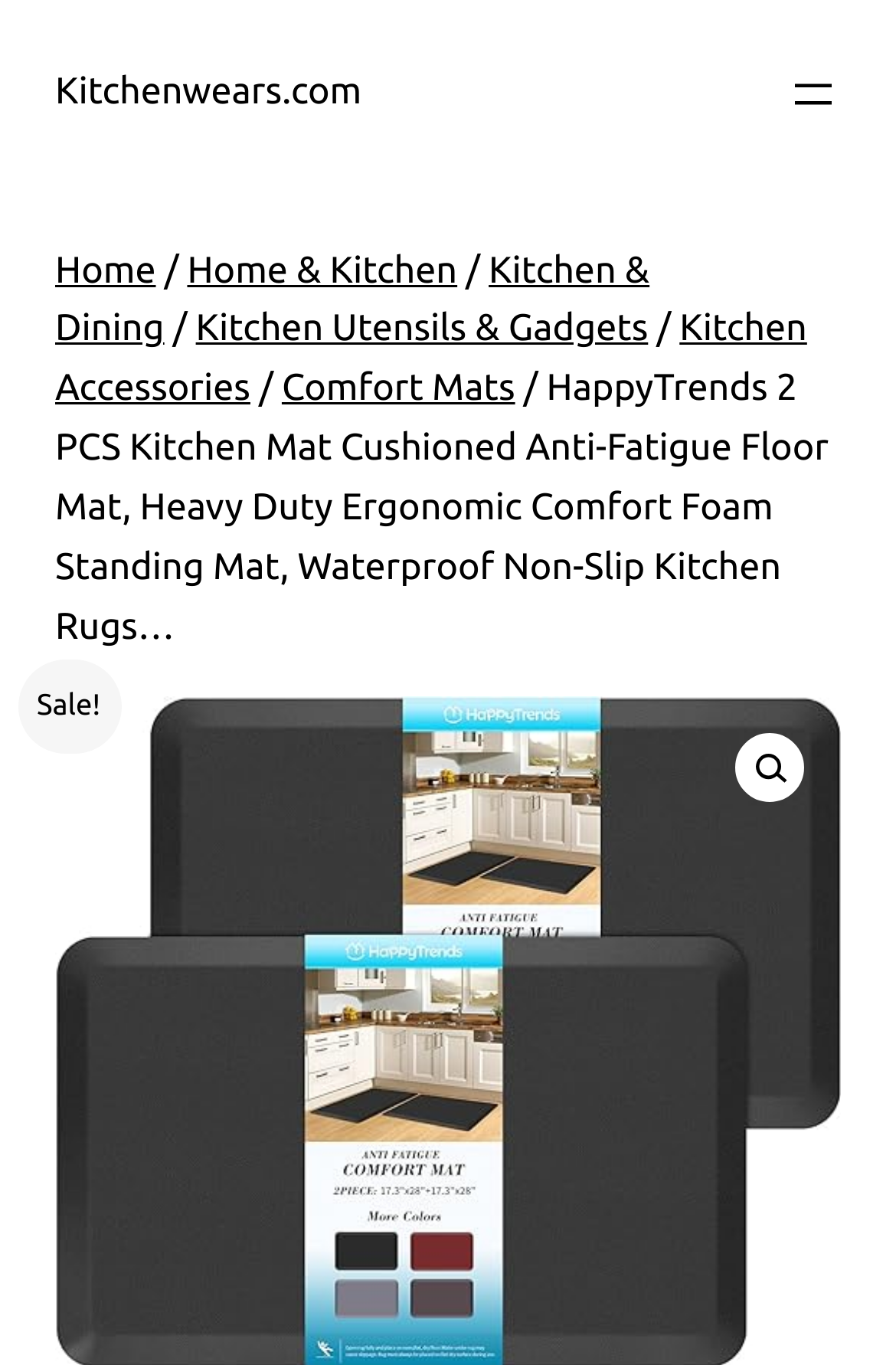Extract the main heading text from the webpage.

HappyTrends 2 PCS Kitchen Mat Cushioned Anti-Fatigue Floor Mat, Heavy Duty Ergonomic Comfort Foam Standing Mat, Waterproof Non-Slip Kitchen Rugs…